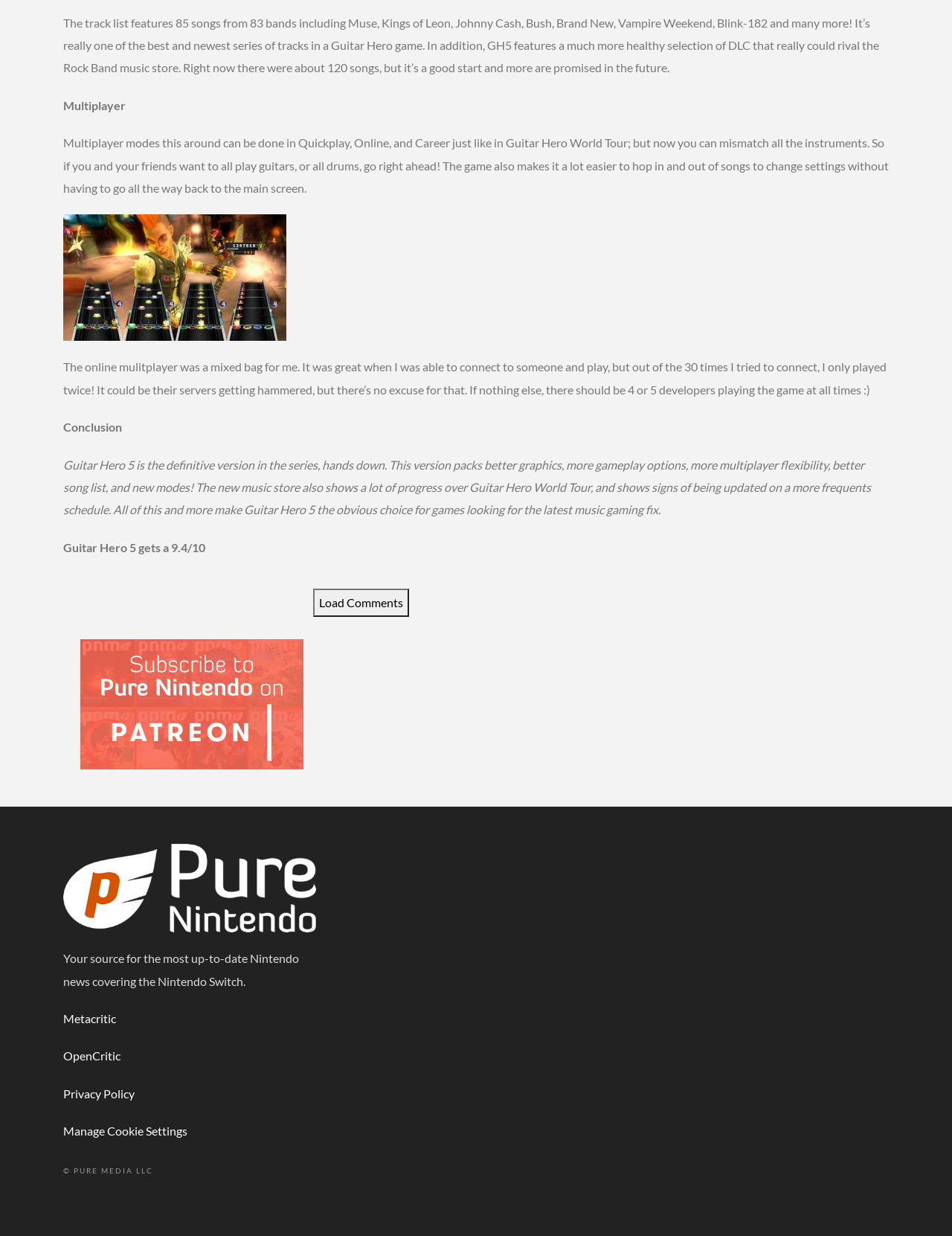Provide a short answer using a single word or phrase for the following question: 
What is the main topic of the webpage?

Guitar Hero 5 review